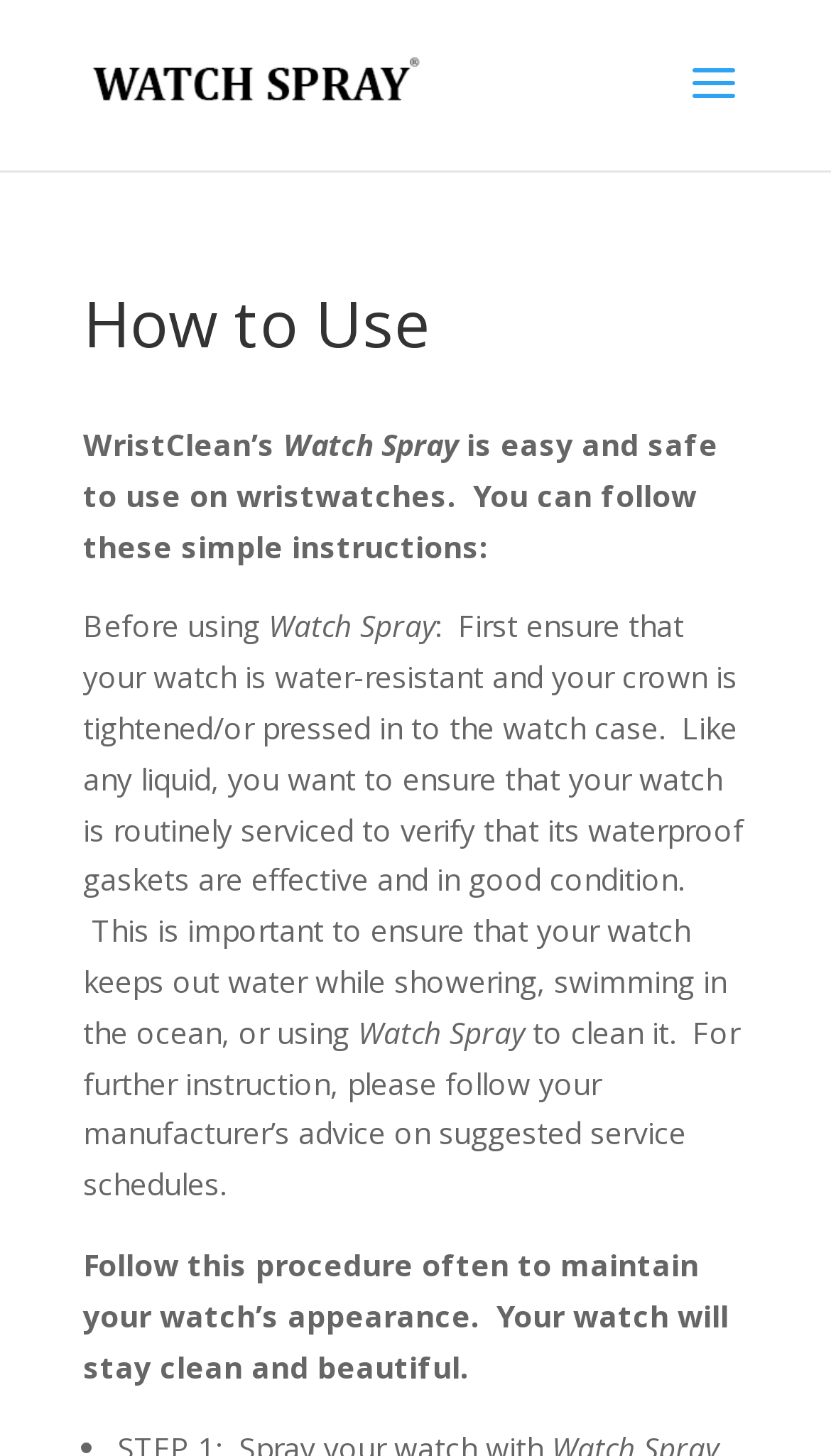Locate the headline of the webpage and generate its content.

How to Use